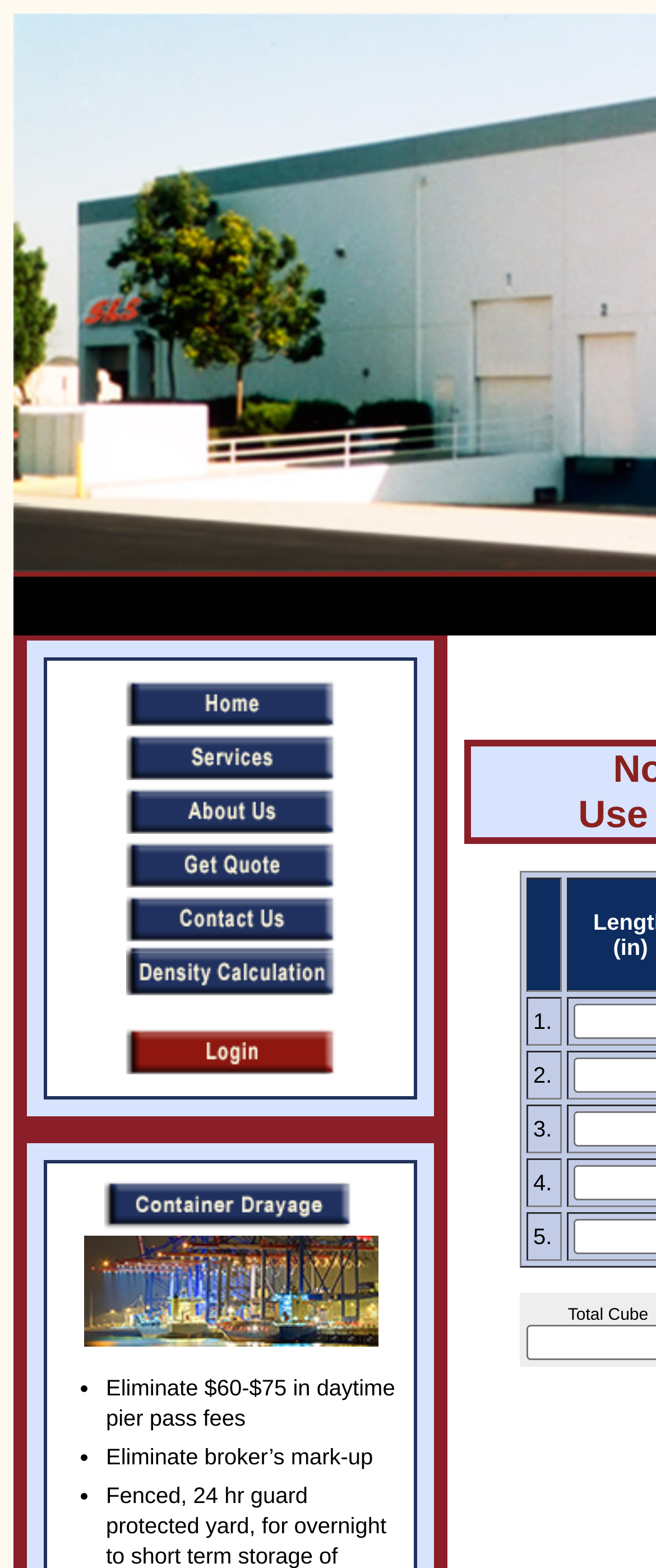Can you find the bounding box coordinates for the element to click on to achieve the instruction: "Go to Home Page"?

[0.191, 0.45, 0.512, 0.466]